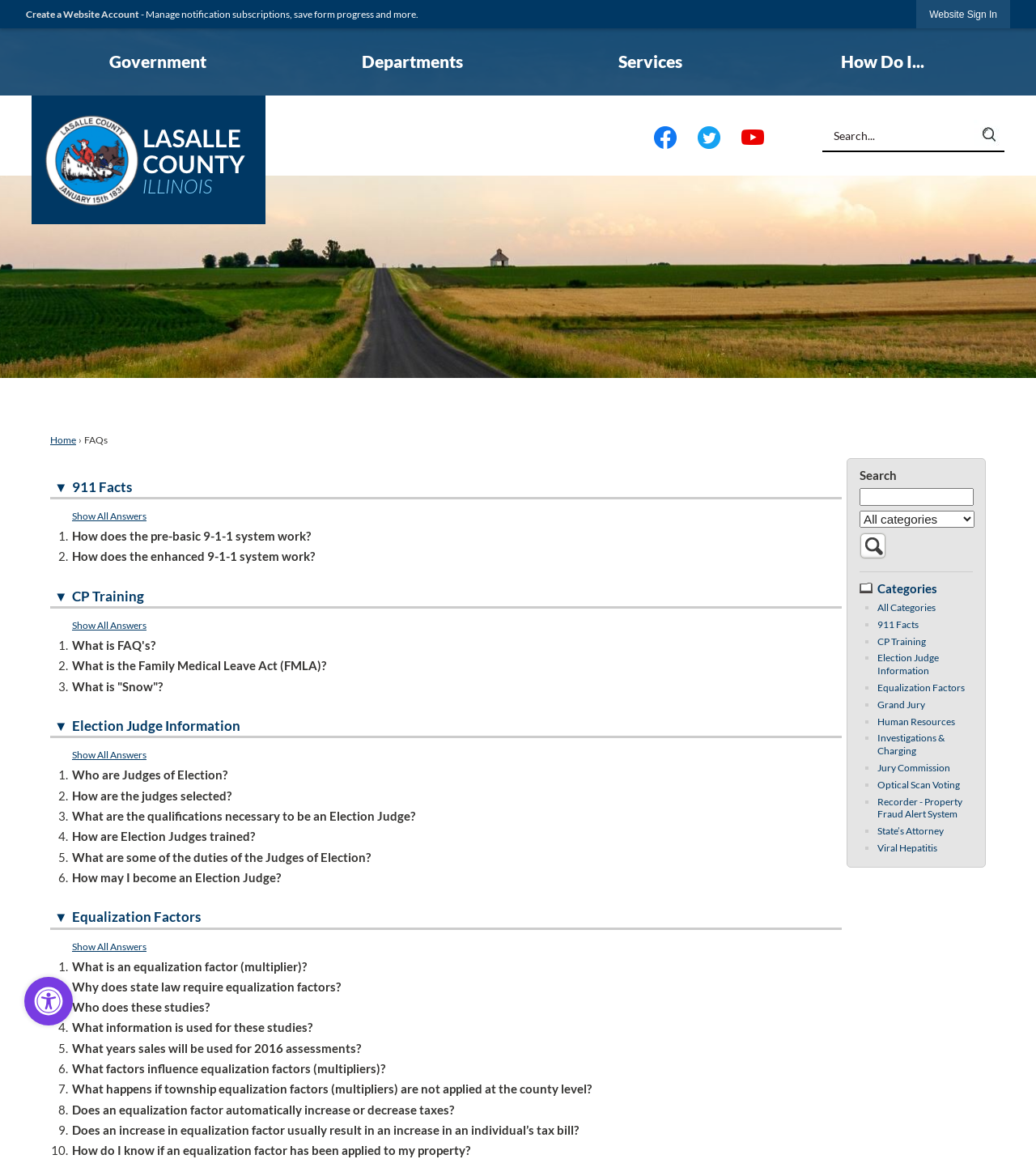Please answer the following question using a single word or phrase: What is the purpose of the 'Search' function?

Find information